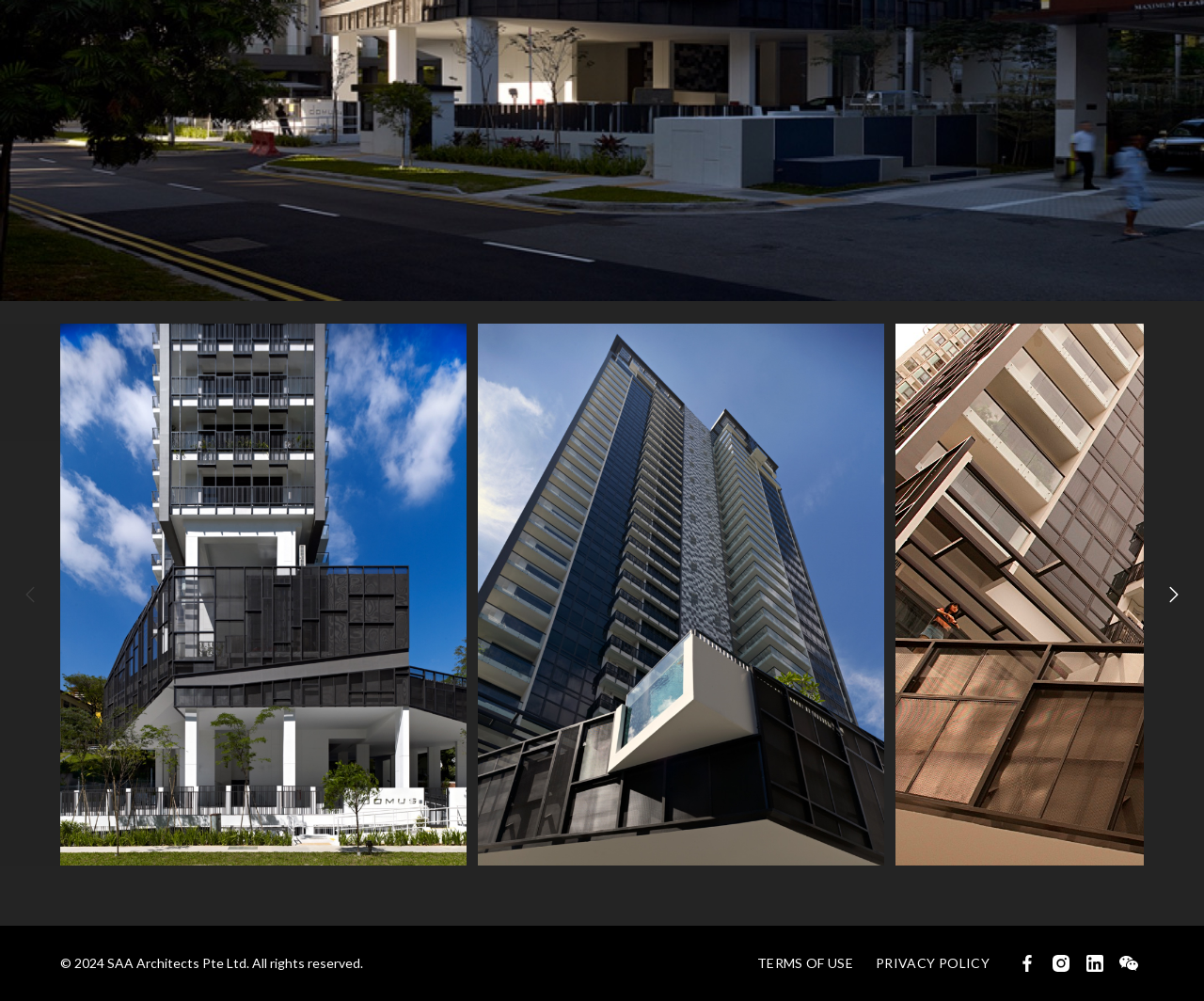Provide your answer in one word or a succinct phrase for the question: 
How many images are on the page?

9